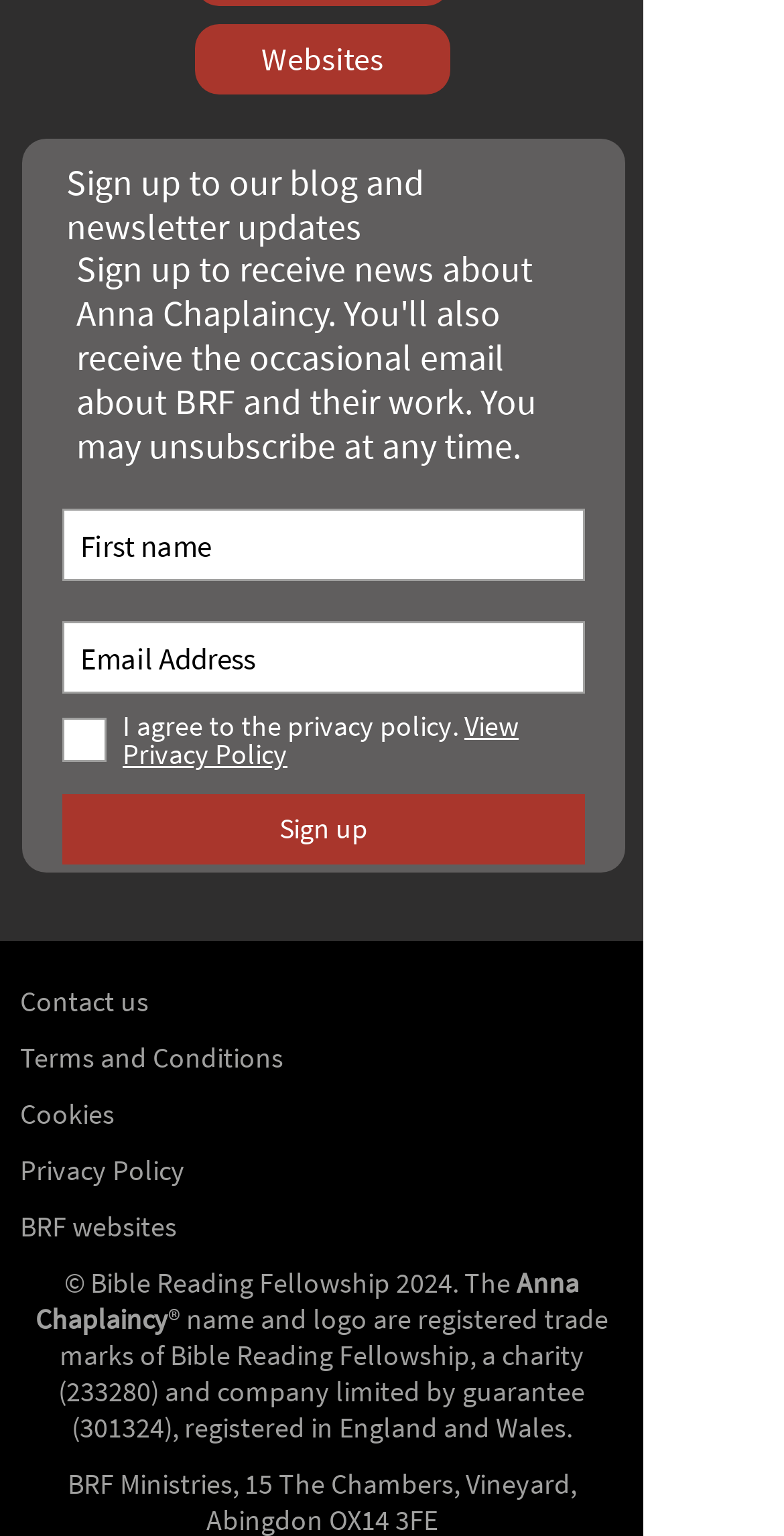Locate and provide the bounding box coordinates for the HTML element that matches this description: "Sign up".

[0.079, 0.517, 0.746, 0.563]